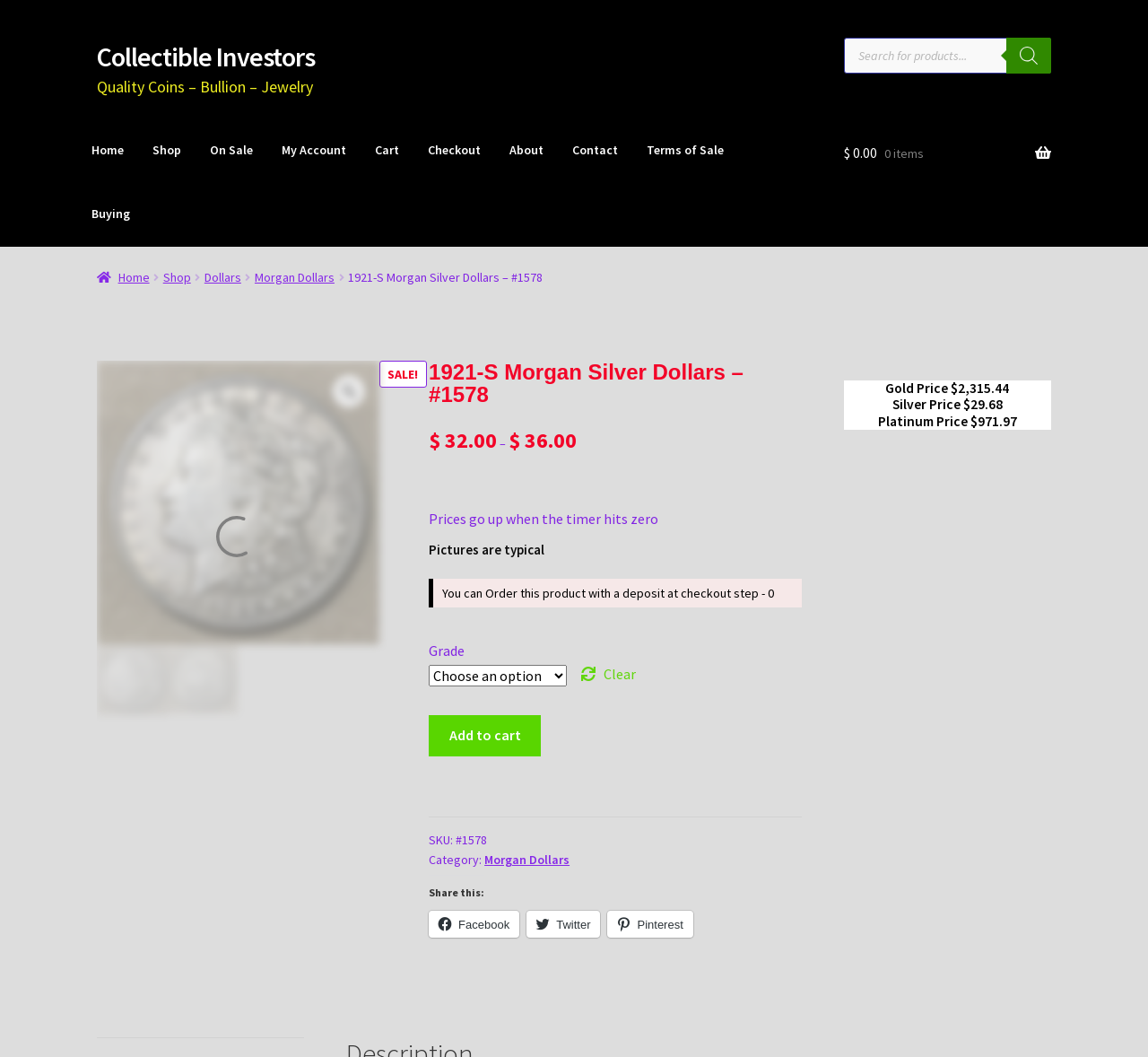Please answer the following question using a single word or phrase: 
What is the price range of the product?

$32.00 - $36.00